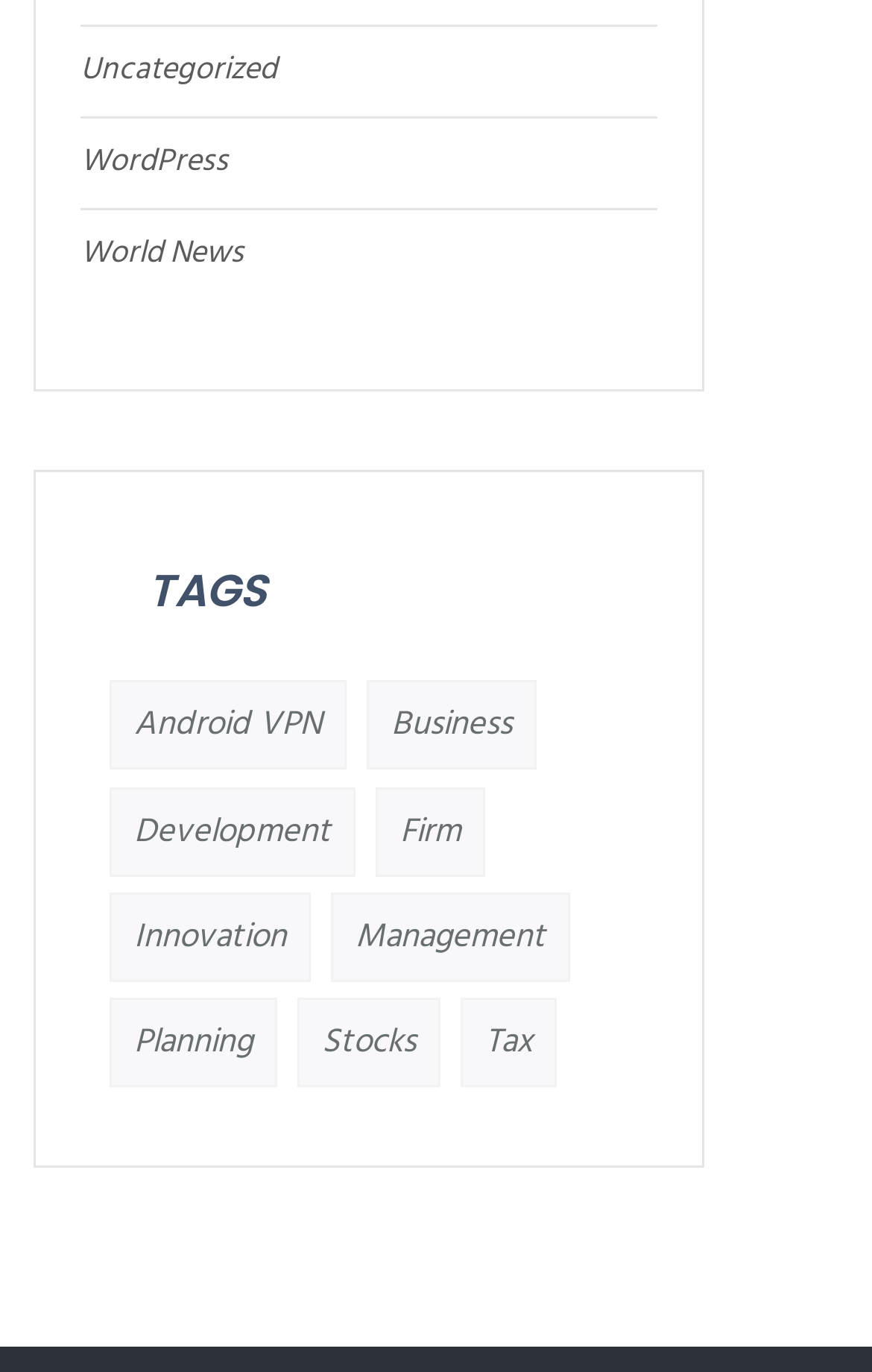What is the heading above the category list?
Look at the webpage screenshot and answer the question with a detailed explanation.

The heading above the category list is 'TAGS', which is a heading element located at the top center of the webpage with a bounding box coordinate of [0.169, 0.413, 0.728, 0.449].